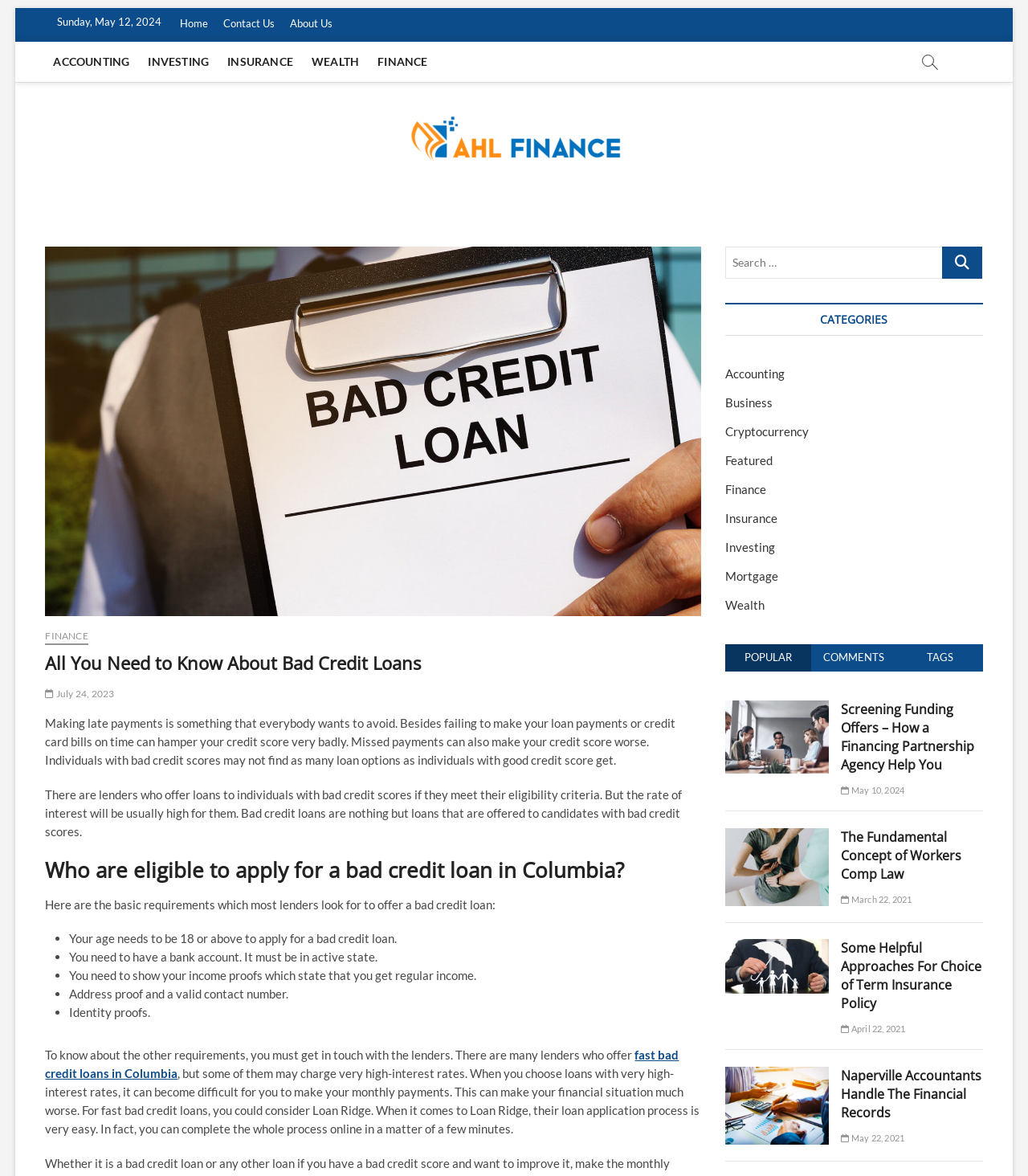Using the webpage screenshot, find the UI element described by Add to Cart. Provide the bounding box coordinates in the format (top-left x, top-left y, bottom-right x, bottom-right y), ensuring all values are floating point numbers between 0 and 1.

None